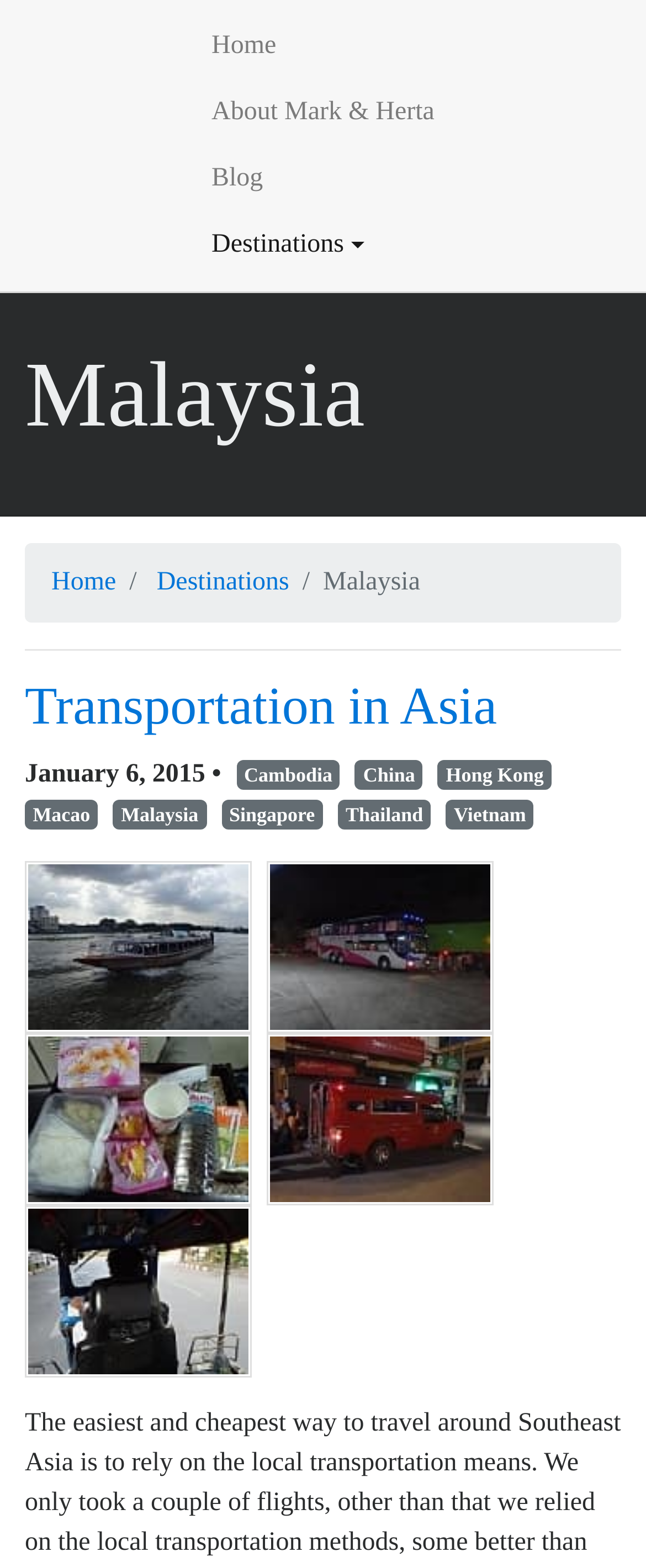Please look at the image and answer the question with a detailed explanation: How many headings are there on the webpage?

I counted the heading elements on the webpage and found that there are 2 headings in total, which are Malaysia and Transportation in Asia.